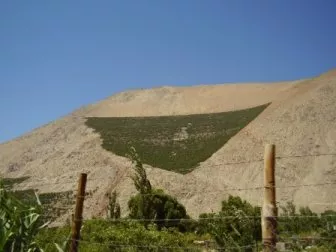Is the terrain in the image rugged?
Please look at the screenshot and answer in one word or a short phrase.

Yes